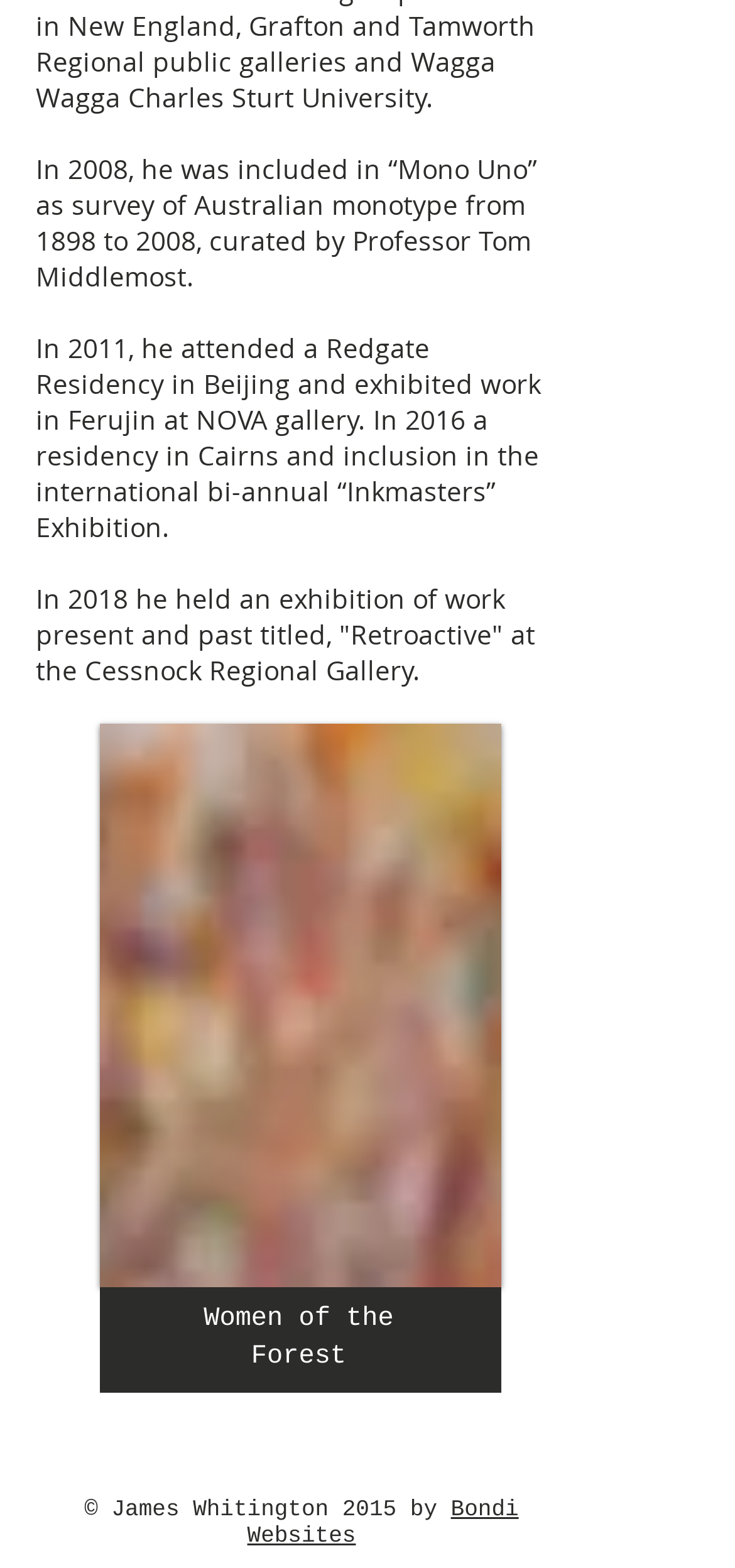Answer this question in one word or a short phrase: What social media platforms are linked?

Facebook, Vimeo, YouTube, LinkedIn